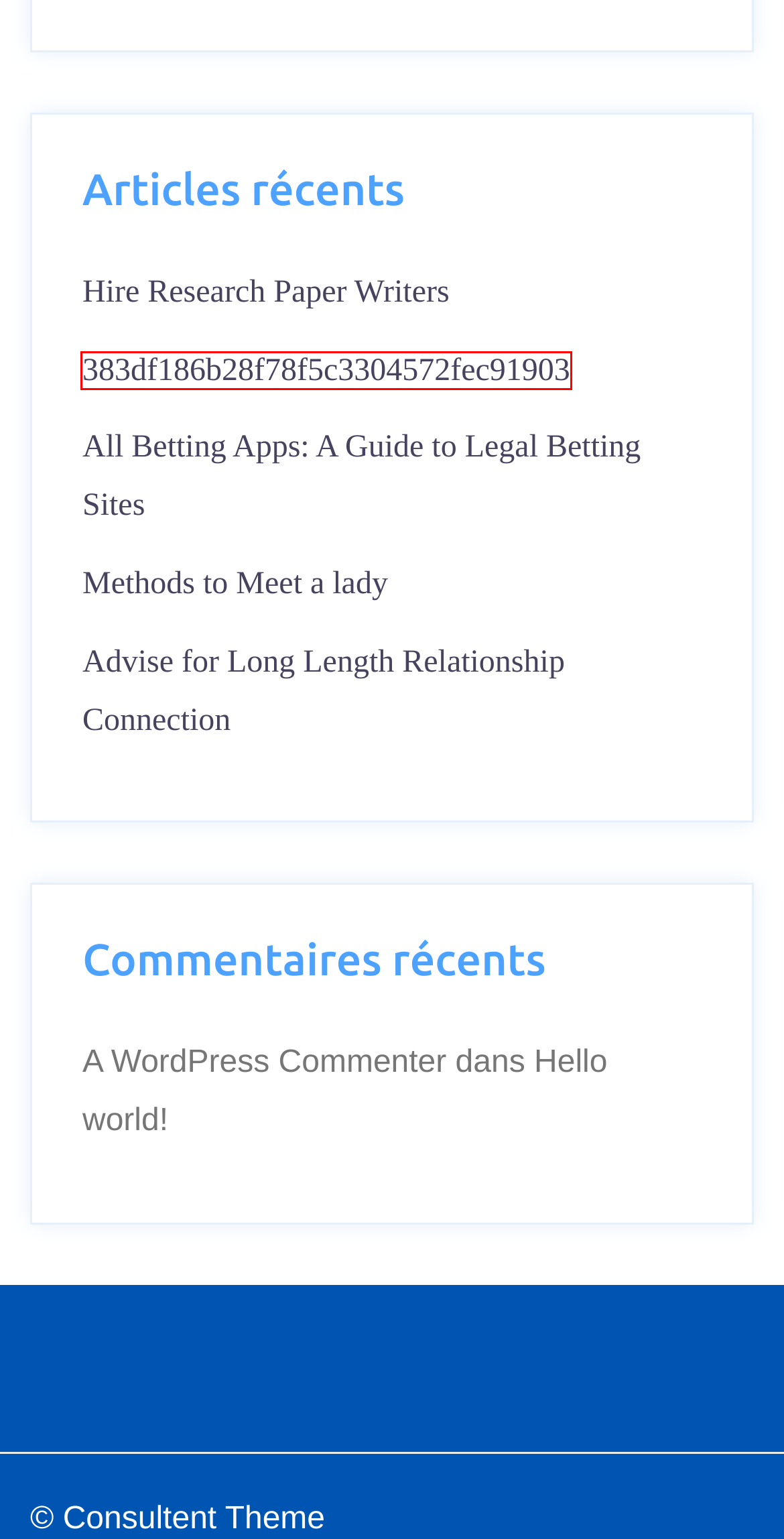Look at the screenshot of the webpage and find the element within the red bounding box. Choose the webpage description that best fits the new webpage that will appear after clicking the element. Here are the candidates:
A. Blog Tool, Publishing Platform, and CMS – WordPress.org
B. Hire Research Paper Writers – My Blog
C. 383df186b28f78f5c3304572fec91903 – My Blog
D. Hello world! – My Blog
E. All Betting Apps: A Guide to Legal Betting Sites – My Blog
F. Advise for Long Length Relationship Connection – My Blog
G. Methods to Meet a lady – My Blog
H. Uncategorized – My Blog

C